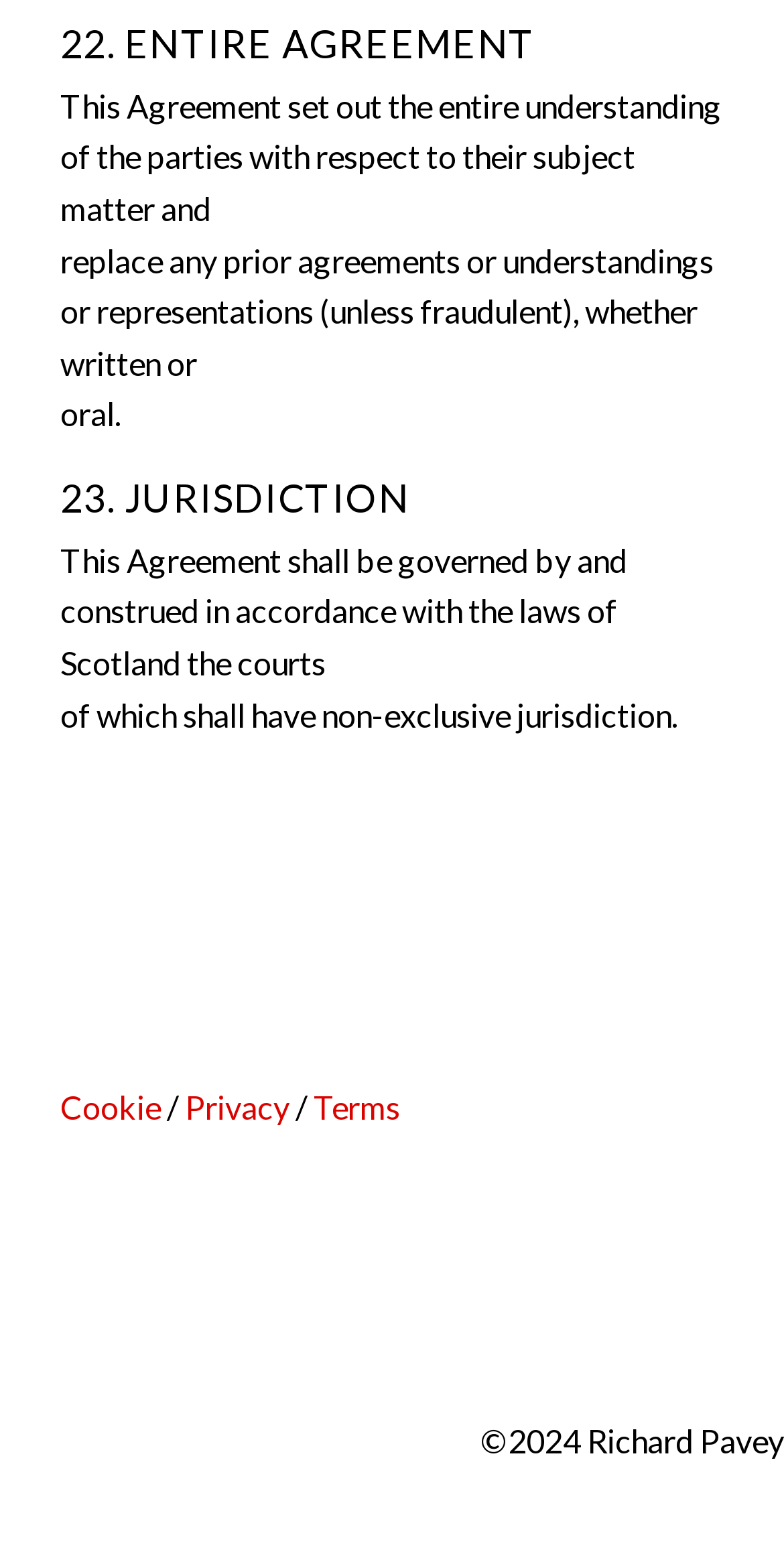What is the name of the person or entity holding the copyright?
Analyze the image and deliver a detailed answer to the question.

The footer of the webpage contains the copyright information '©2024 Richard Pavey', indicating that the person or entity holding the copyright is Richard Pavey.